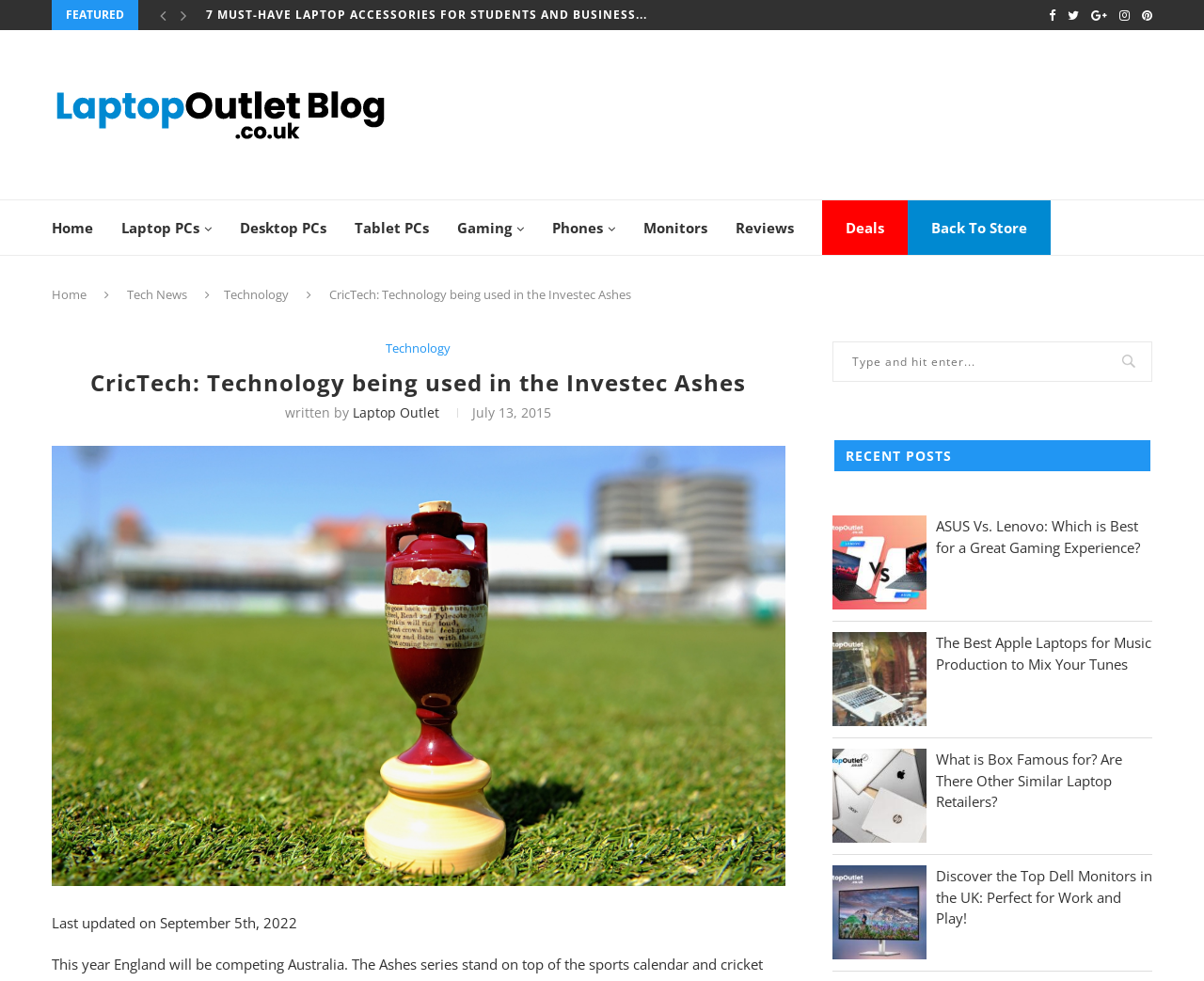Please identify the bounding box coordinates of the clickable area that will fulfill the following instruction: "Click on the 'Laptop Outlet Blog' link". The coordinates should be in the format of four float numbers between 0 and 1, i.e., [left, top, right, bottom].

[0.043, 0.069, 0.326, 0.088]